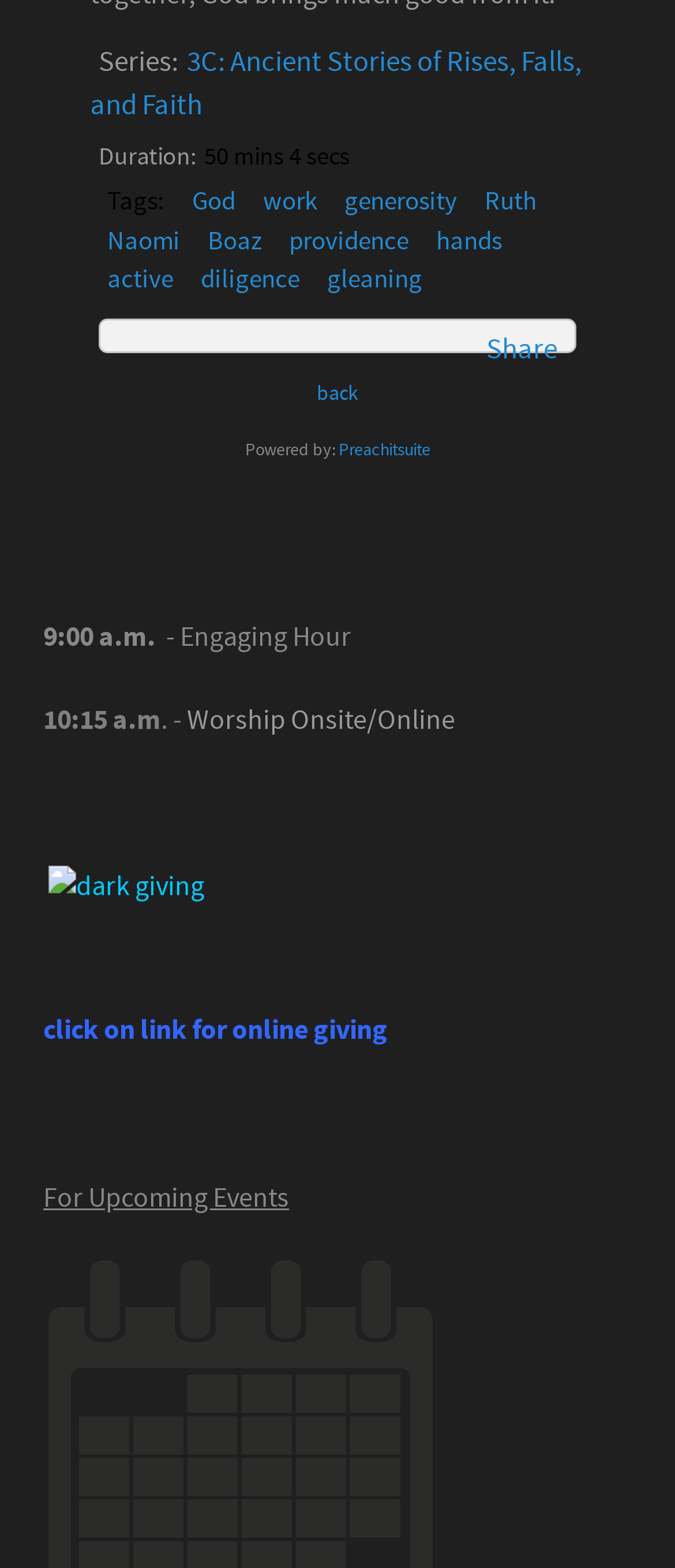Locate the bounding box coordinates of the element that should be clicked to fulfill the instruction: "Read about possible new antivirals against COVID-19, herpes".

None